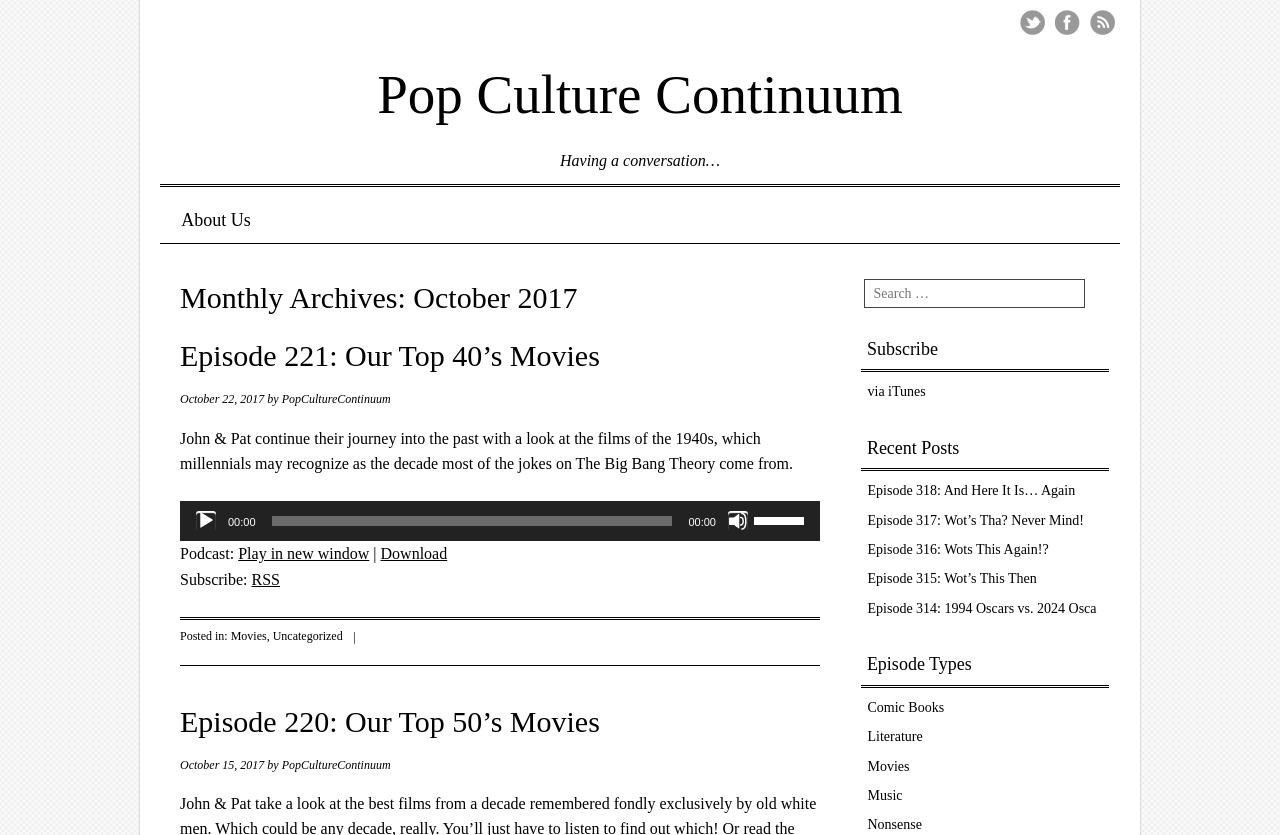What are the types of episodes available on the podcast?
Please use the image to provide an in-depth answer to the question.

The types of episodes available on the podcast can be found in the 'Episode Types' section, which lists the different categories of episodes, including Comic Books, Literature, Movies, Music, and Nonsense.